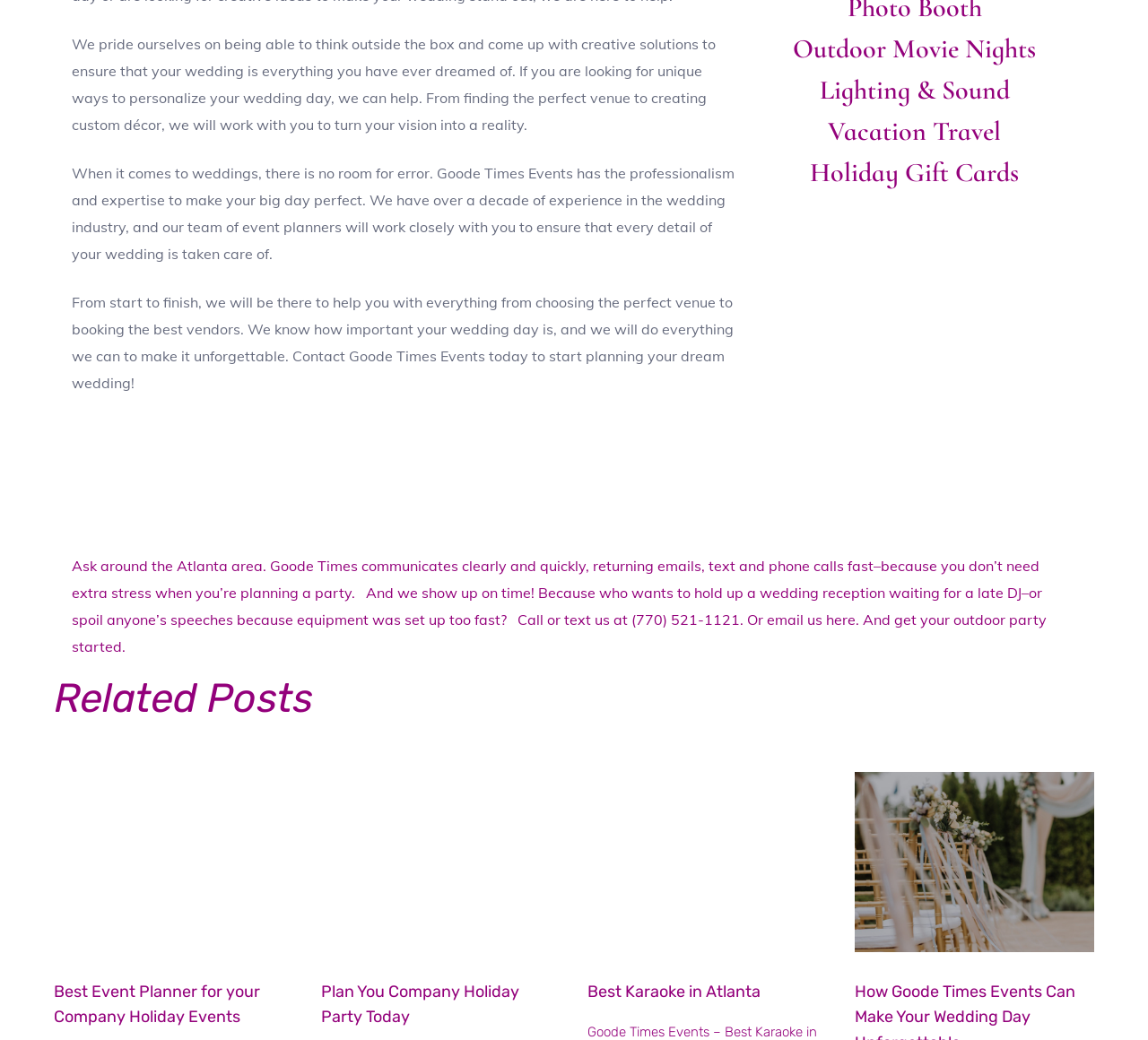Identify the bounding box coordinates of the part that should be clicked to carry out this instruction: "Call or text us at (770) 521-1121".

[0.062, 0.587, 0.912, 0.63]